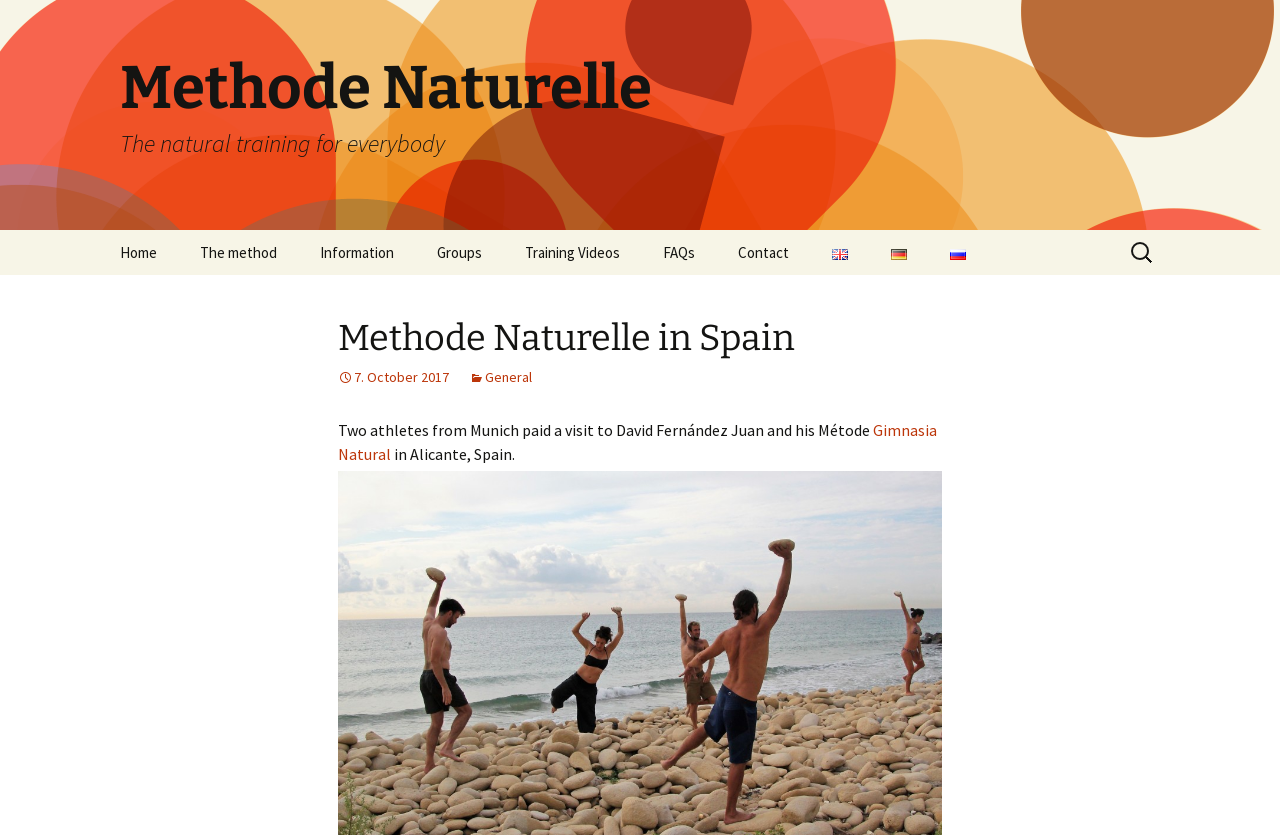Locate the bounding box coordinates of the region to be clicked to comply with the following instruction: "Read about the method". The coordinates must be four float numbers between 0 and 1, in the form [left, top, right, bottom].

[0.141, 0.275, 0.232, 0.329]